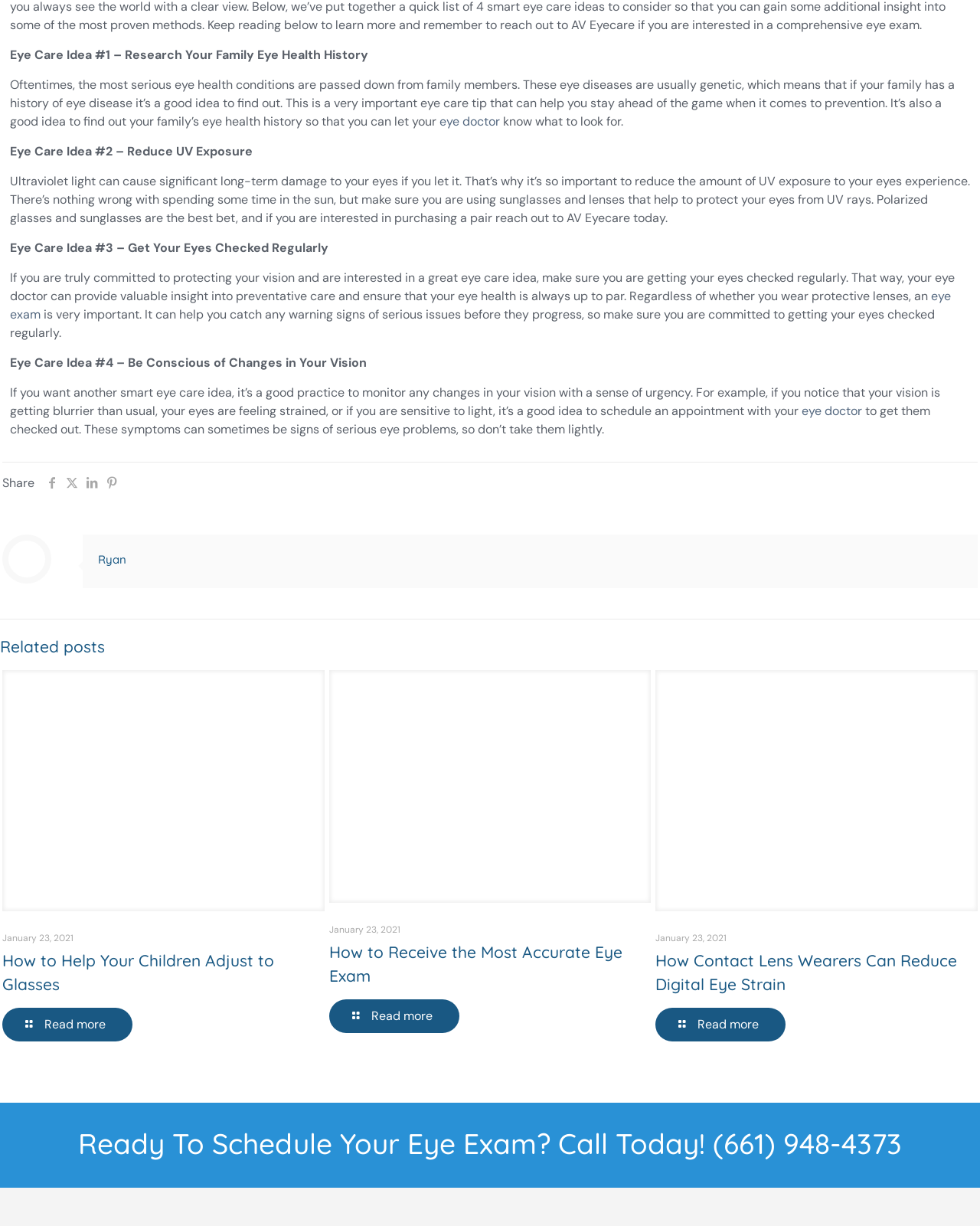Please find the bounding box coordinates of the element that needs to be clicked to perform the following instruction: "Click the 'eye exam' link". The bounding box coordinates should be four float numbers between 0 and 1, represented as [left, top, right, bottom].

[0.01, 0.235, 0.97, 0.263]